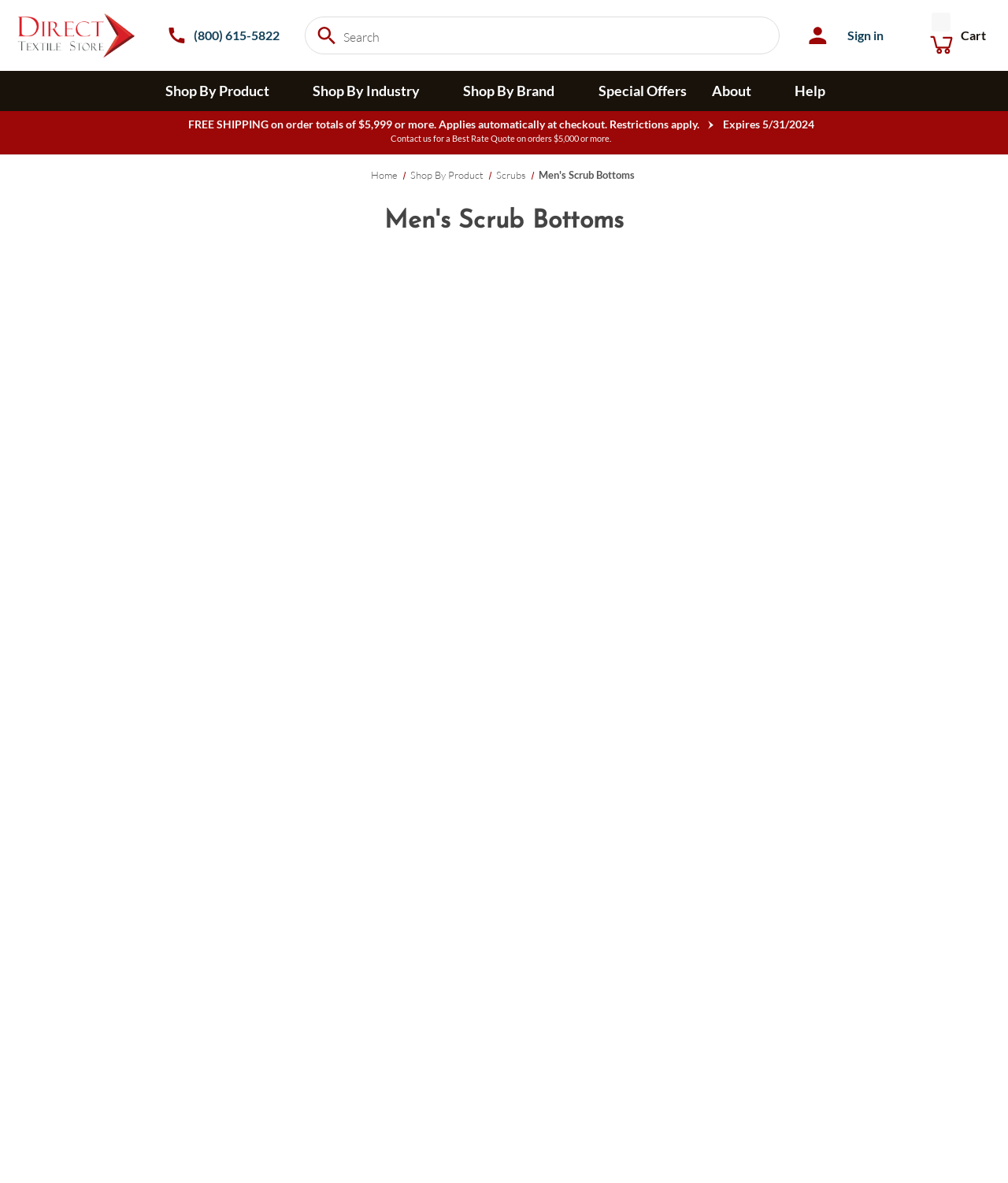Please identify the bounding box coordinates of the element I need to click to follow this instruction: "click the logged in link".

None